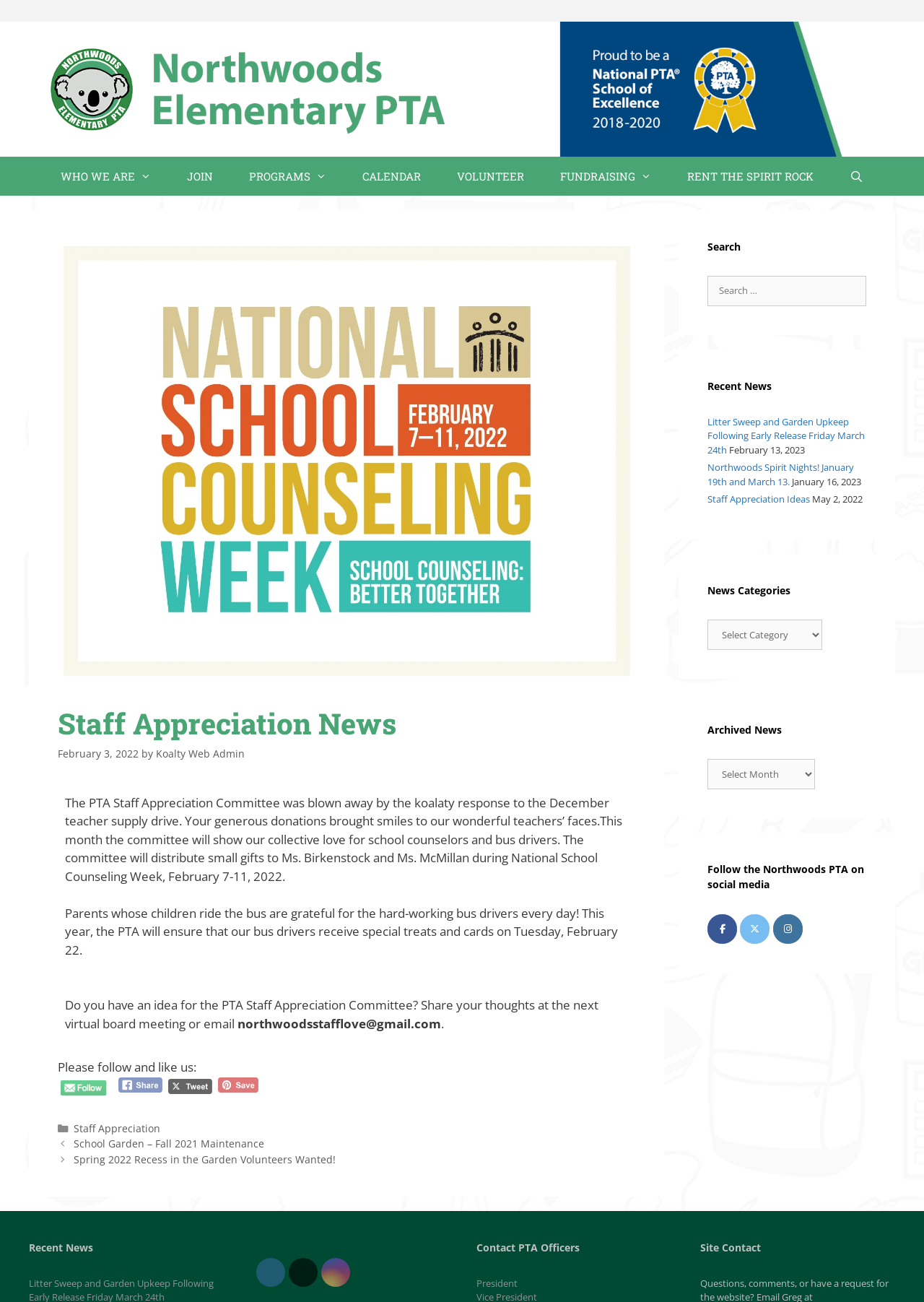Pinpoint the bounding box coordinates of the area that must be clicked to complete this instruction: "Search for something".

[0.766, 0.212, 0.938, 0.235]